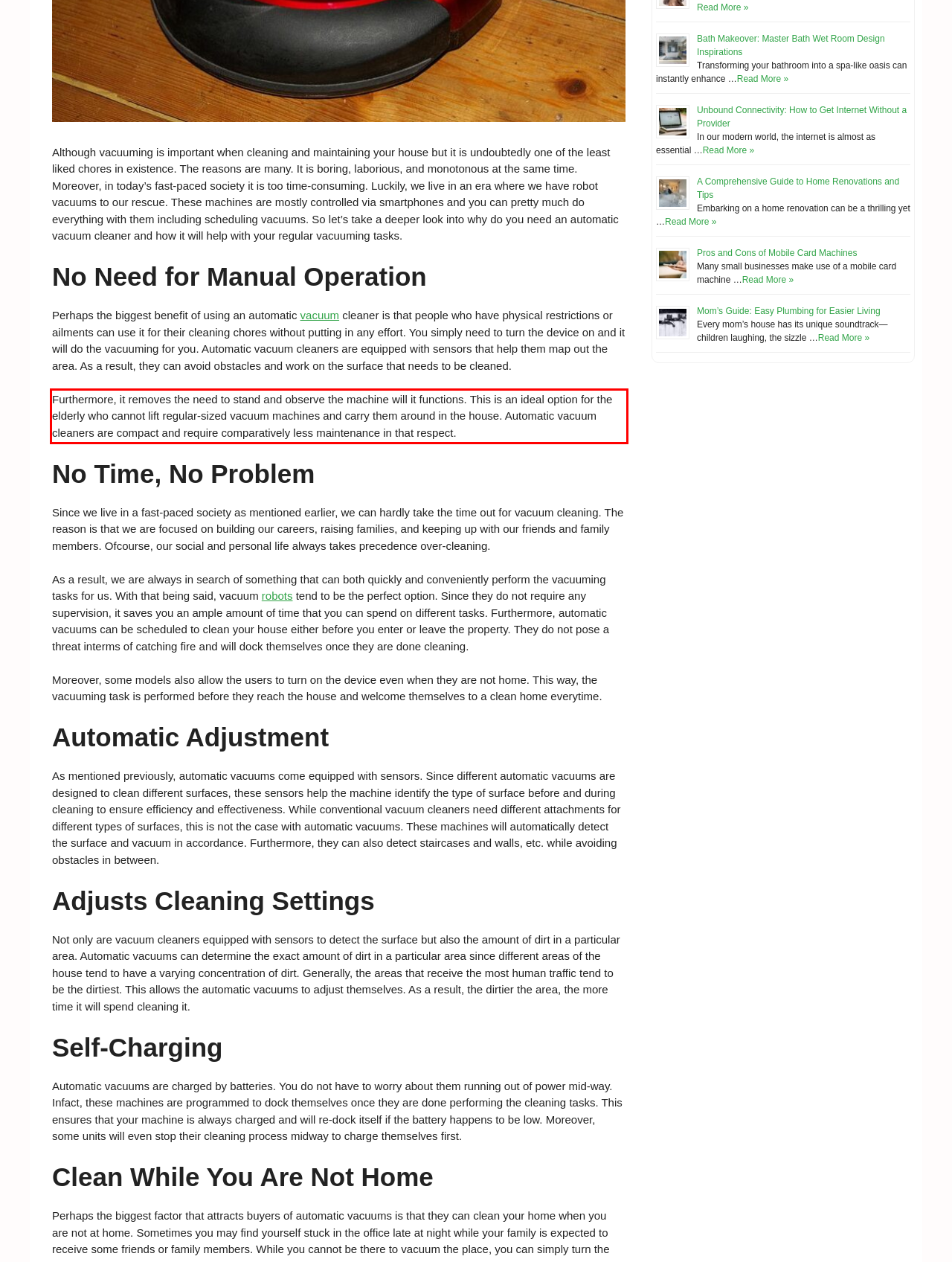Please analyze the provided webpage screenshot and perform OCR to extract the text content from the red rectangle bounding box.

Furthermore, it removes the need to stand and observe the machine will it functions. This is an ideal option for the elderly who cannot lift regular-sized vacuum machines and carry them around in the house. Automatic vacuum cleaners are compact and require comparatively less maintenance in that respect.